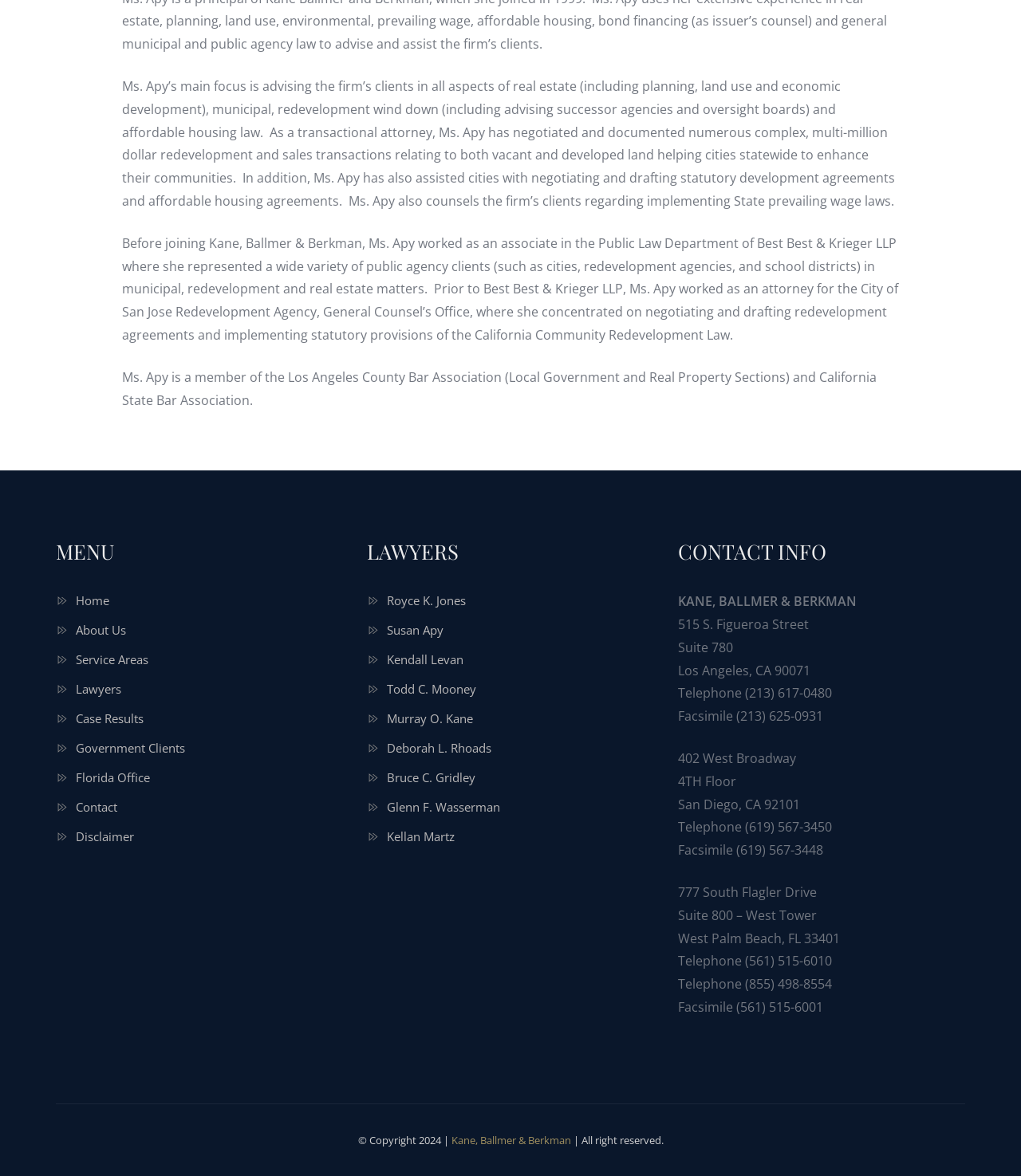How many offices does the law firm have?
Look at the image and respond to the question as thoroughly as possible.

The webpage lists three office locations: Los Angeles, CA, San Diego, CA, and West Palm Beach, FL, indicating that the law firm has three offices.